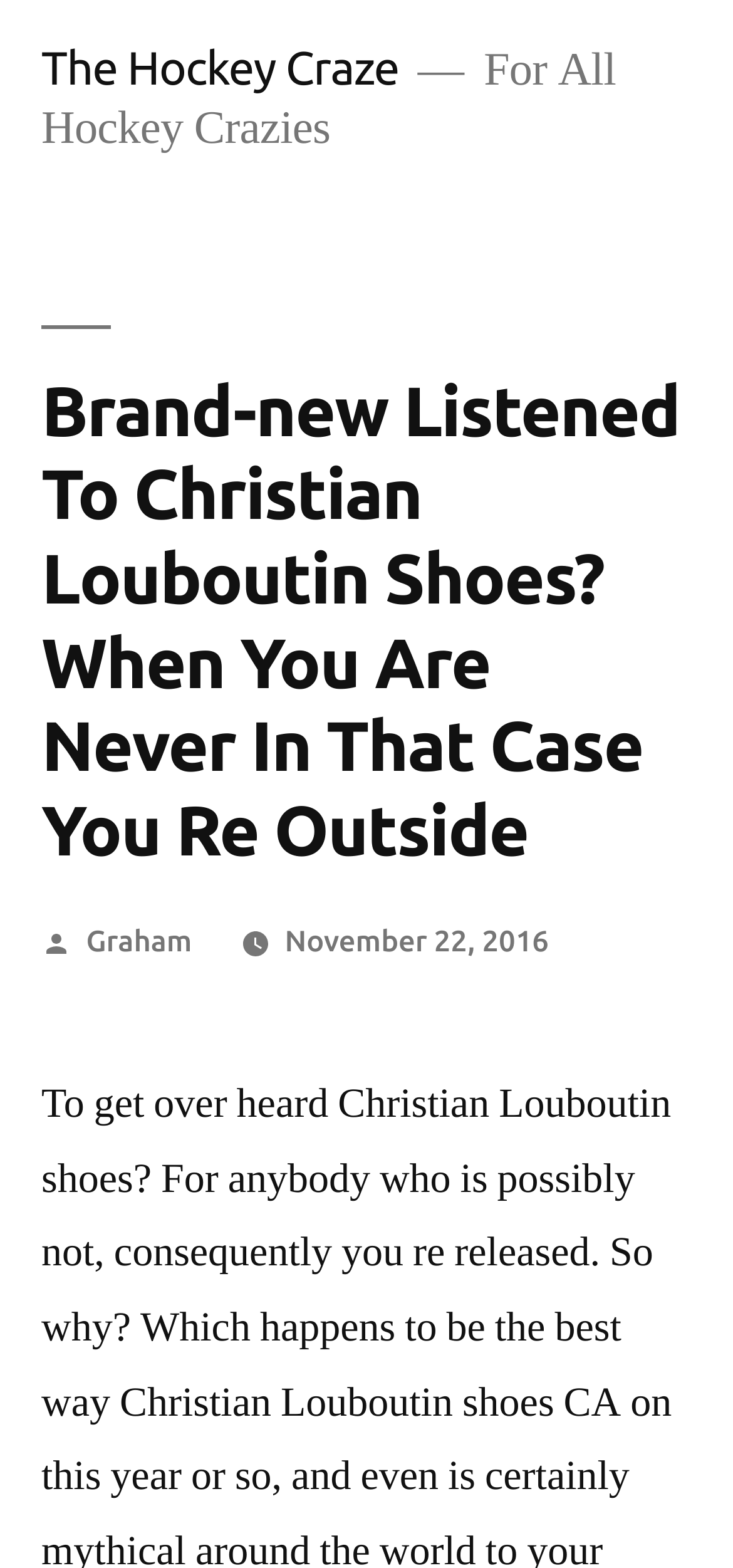When was this article posted?
Based on the screenshot, provide a one-word or short-phrase response.

November 22, 2016